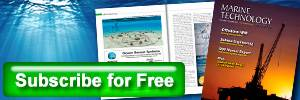Please answer the following question using a single word or phrase: 
What is silhouetted against the sunset?

a crane